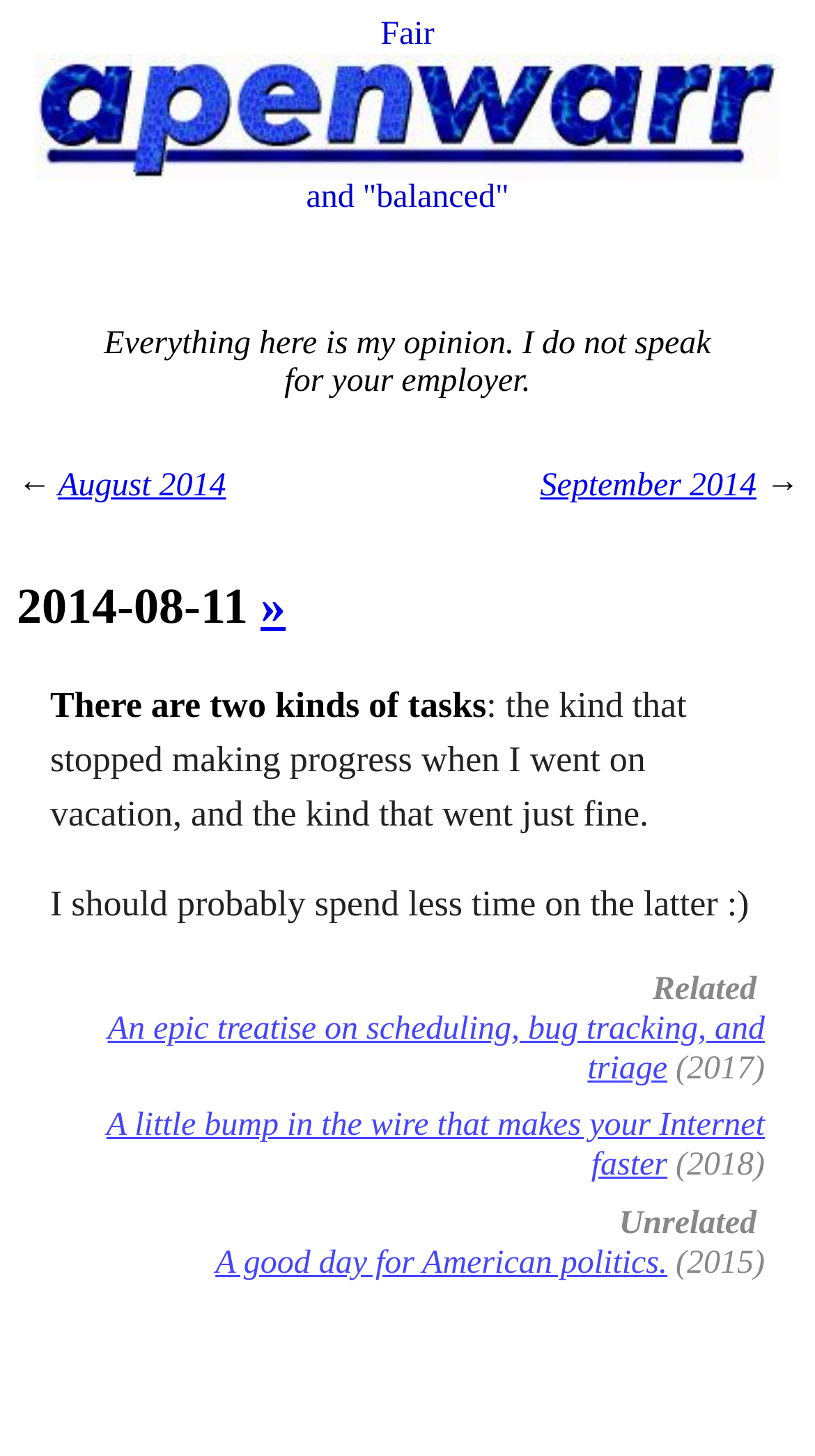Specify the bounding box coordinates of the region I need to click to perform the following instruction: "go to the page about scheduling, bug tracking, and triage". The coordinates must be four float numbers in the range of 0 to 1, i.e., [left, top, right, bottom].

[0.132, 0.694, 0.938, 0.746]